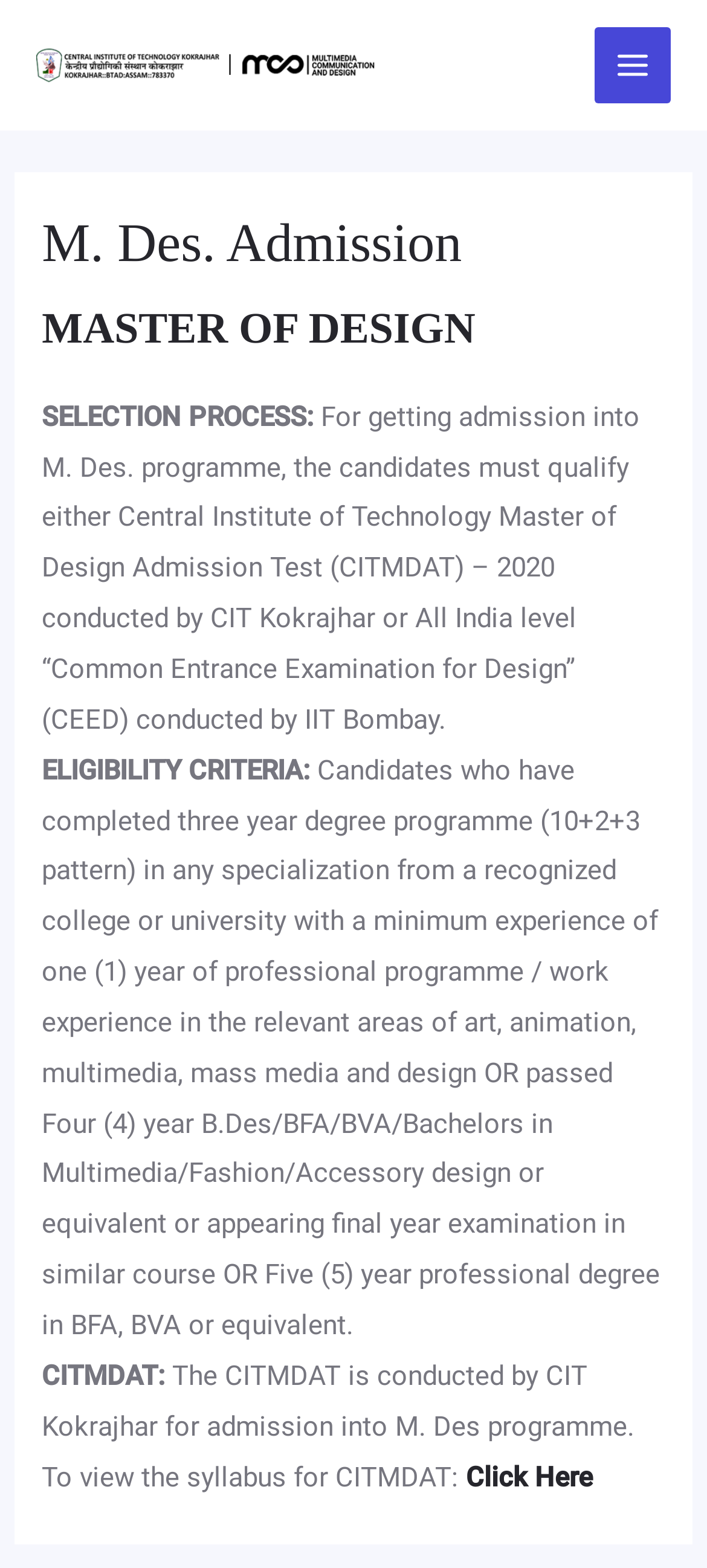What are the two ways to get admission into M. Des. programme?
Provide a concise answer using a single word or phrase based on the image.

CITMDAT or CEED